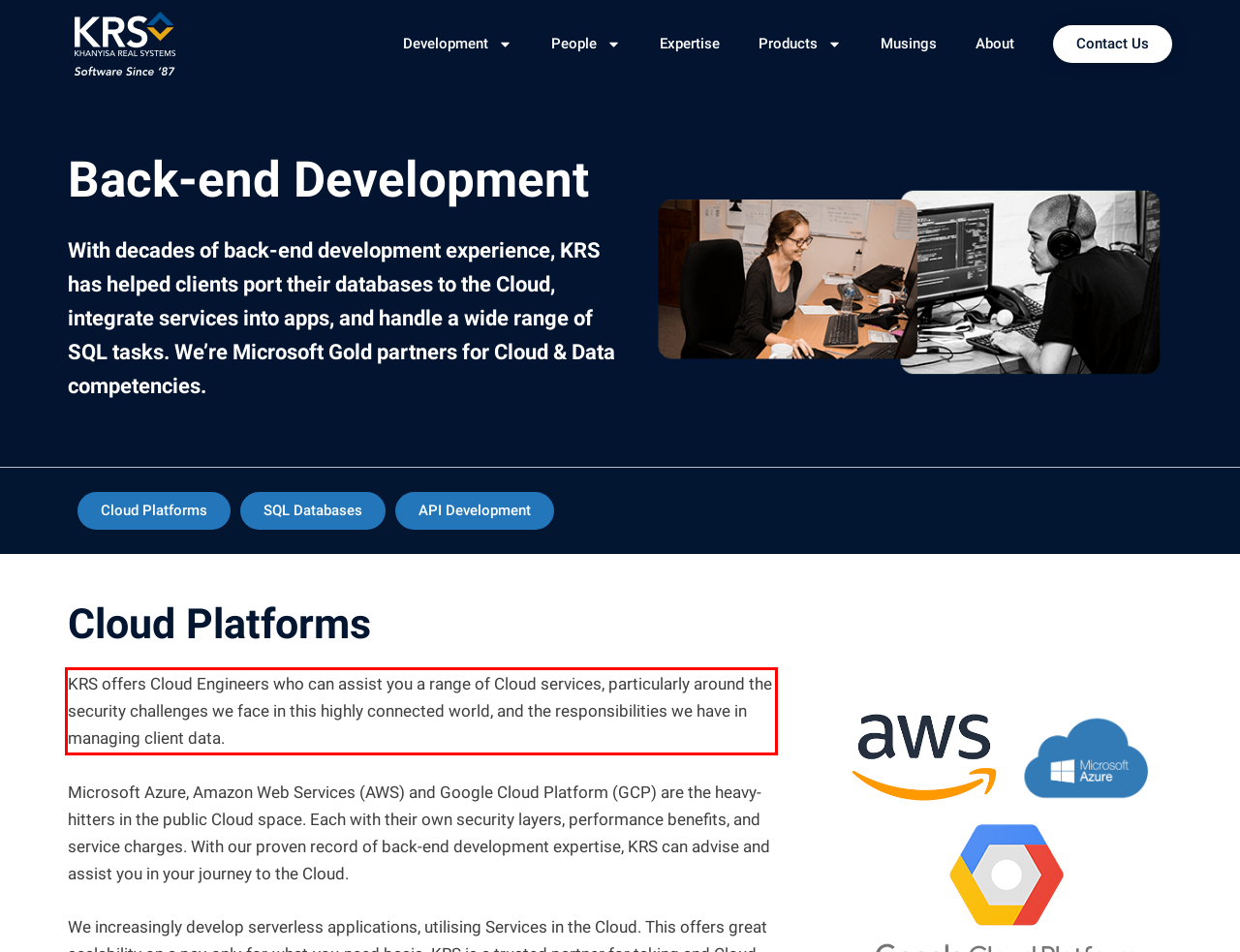Given a screenshot of a webpage with a red bounding box, please identify and retrieve the text inside the red rectangle.

KRS offers Cloud Engineers who can assist you a range of Cloud services, particularly around the security challenges we face in this highly connected world, and the responsibilities we have in managing client data.